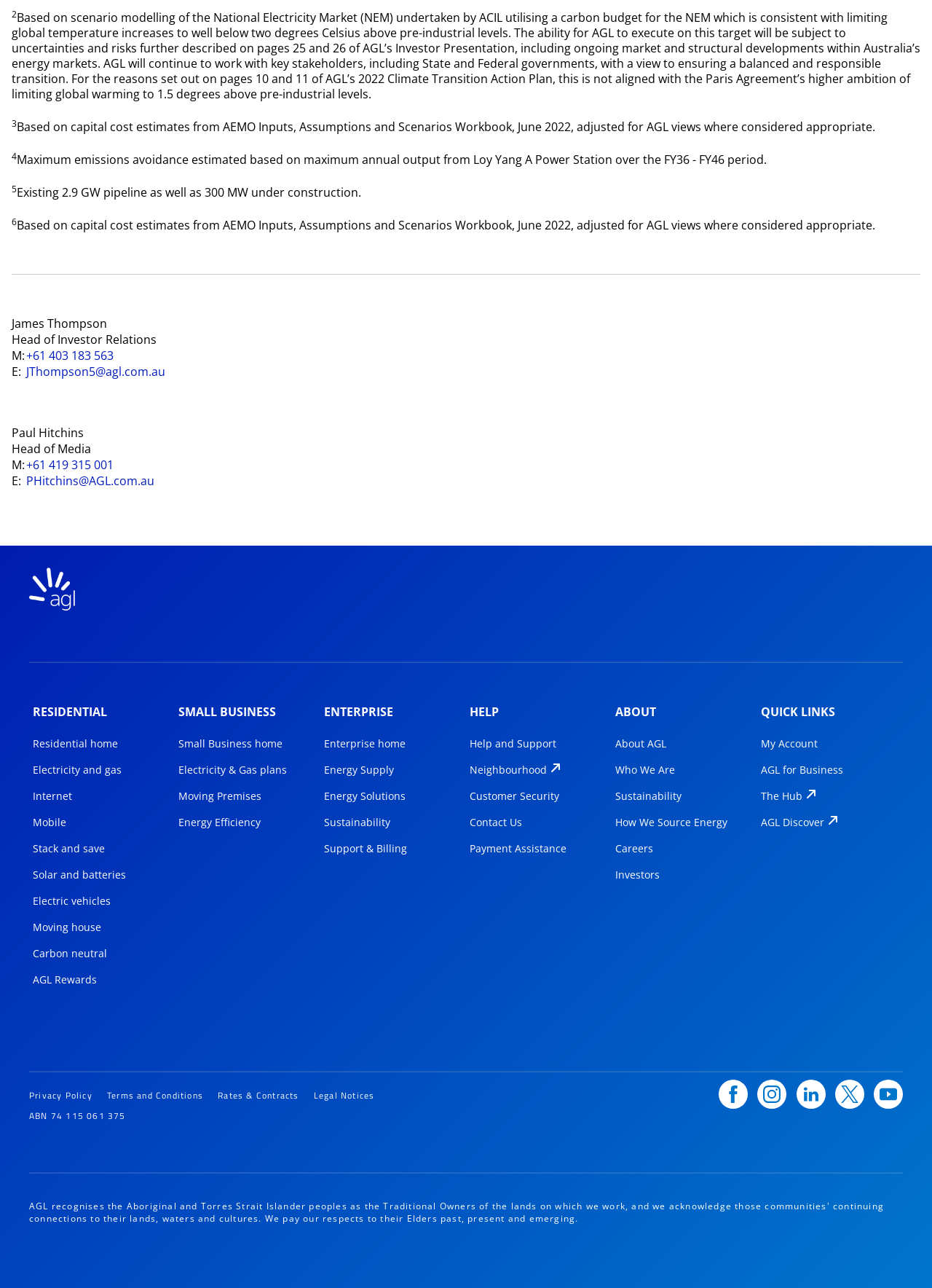Please give a succinct answer using a single word or phrase:
What is the text above the 'Electricity and gas' link?

Residential home